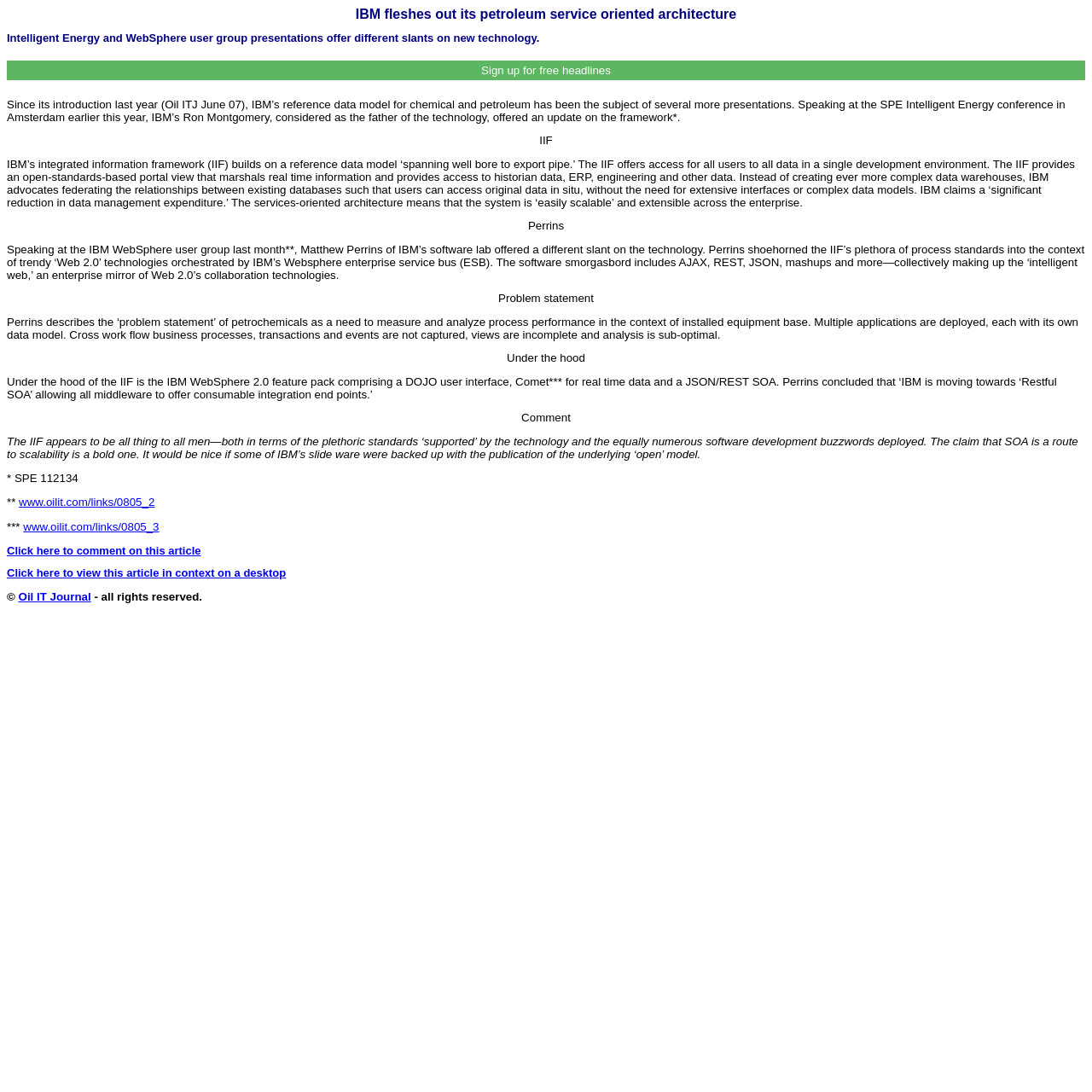Given the description "Sign up for free headlines", determine the bounding box of the corresponding UI element.

[0.006, 0.055, 0.994, 0.073]